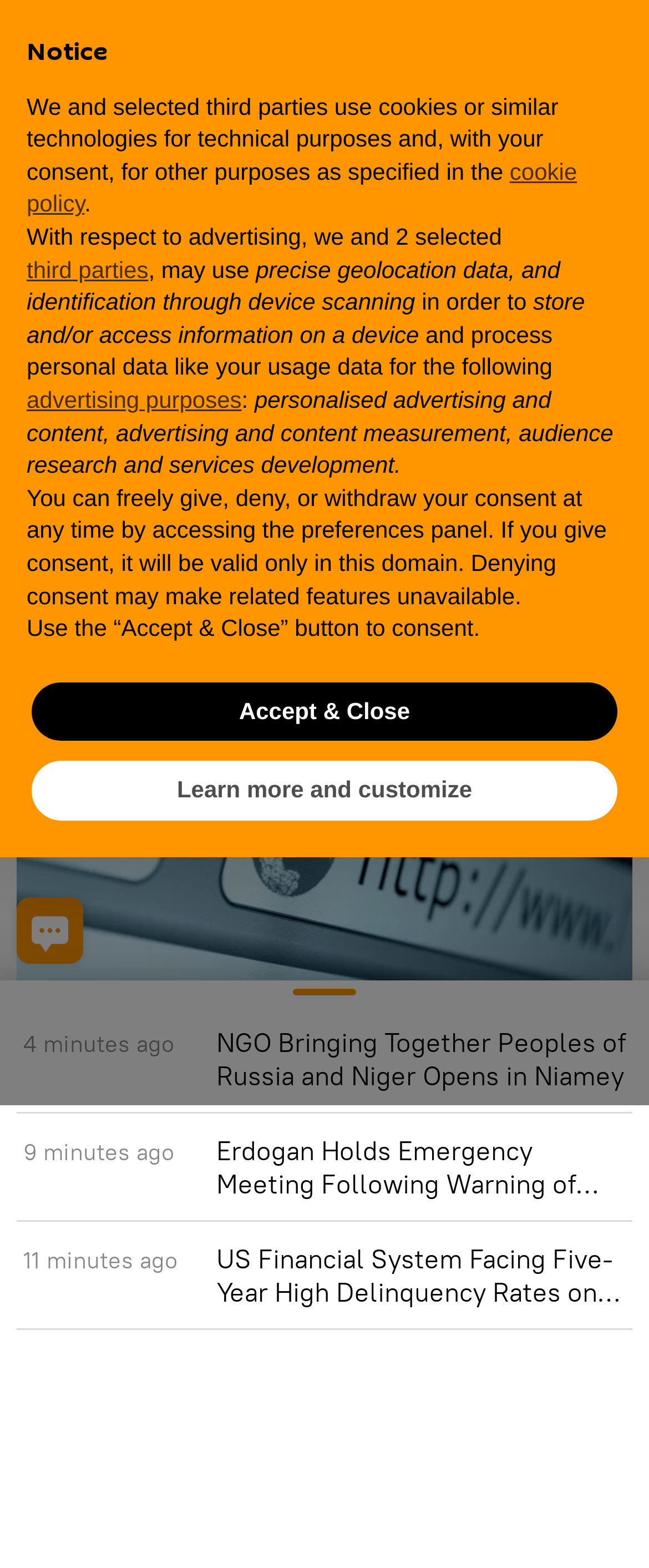Locate the bounding box for the described UI element: "Neela". Ensure the coordinates are four float numbers between 0 and 1, formatted as [left, top, right, bottom].

None